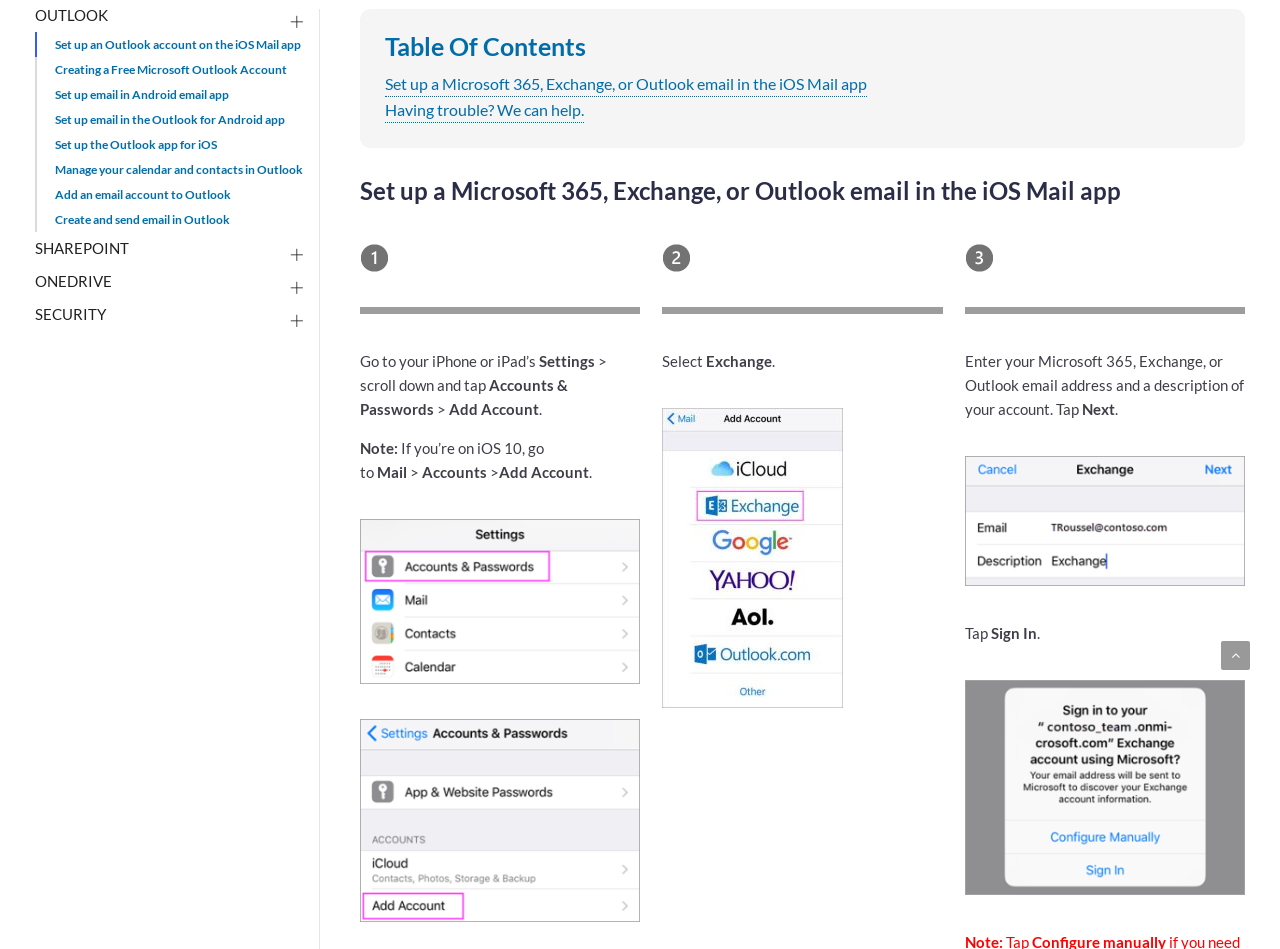Provide the bounding box coordinates for the specified HTML element described in this description: "Having trouble? We can help.". The coordinates should be four float numbers ranging from 0 to 1, in the format [left, top, right, bottom].

[0.301, 0.102, 0.456, 0.13]